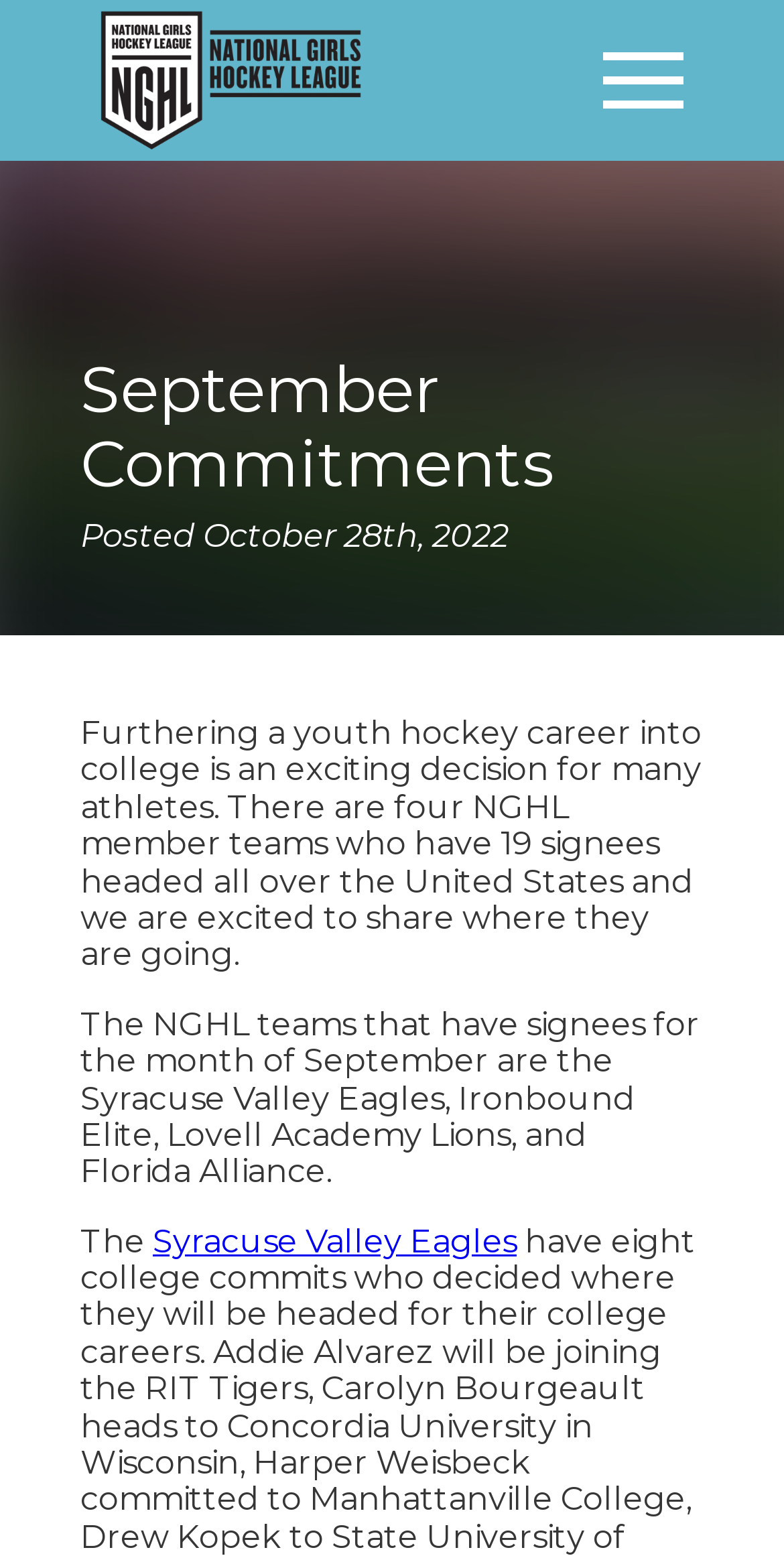Please answer the following question using a single word or phrase: 
What is the date of the post?

October 28th, 2022